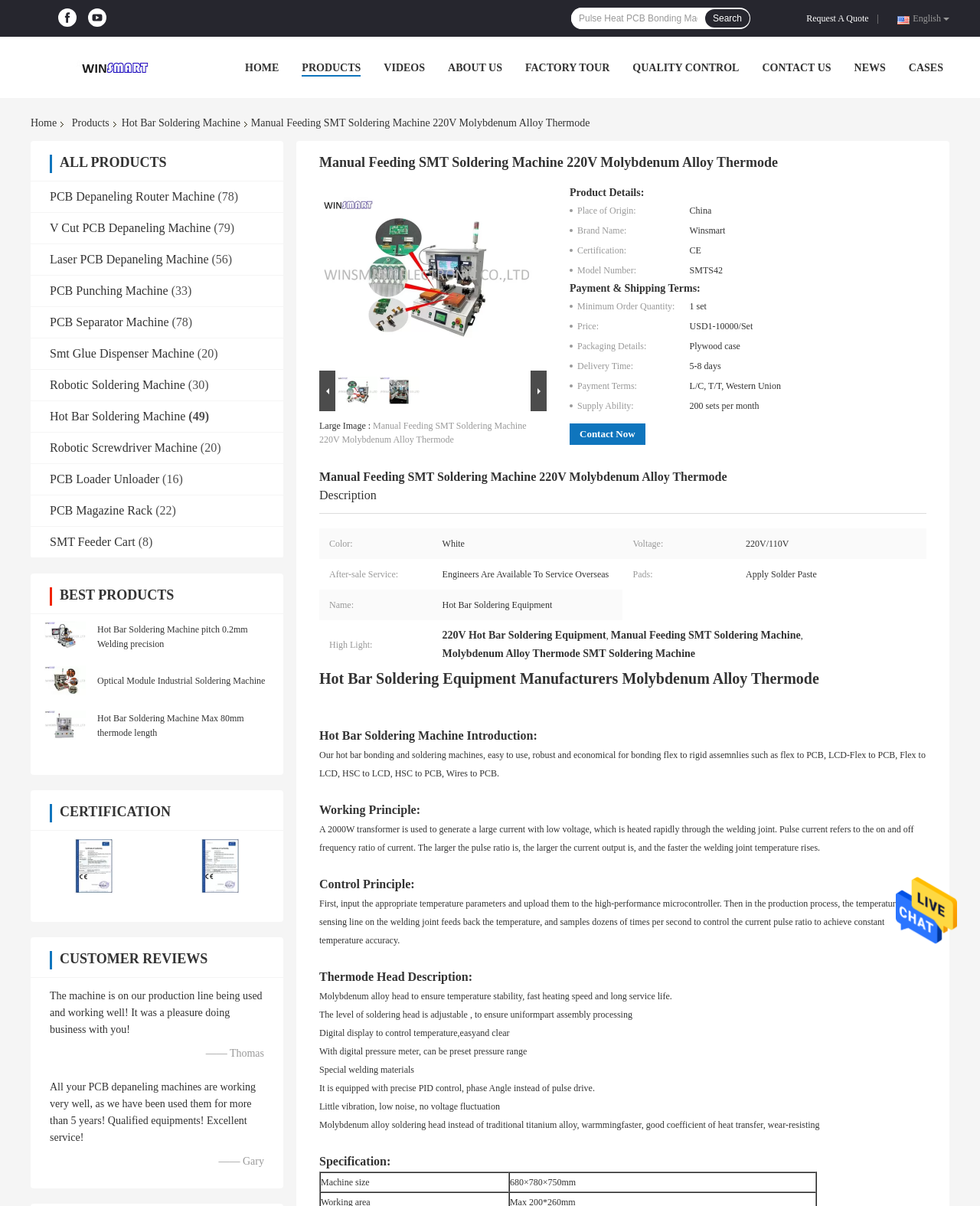What is the position of the 'Send Message' button?
Based on the screenshot, respond with a single word or phrase.

Top right corner